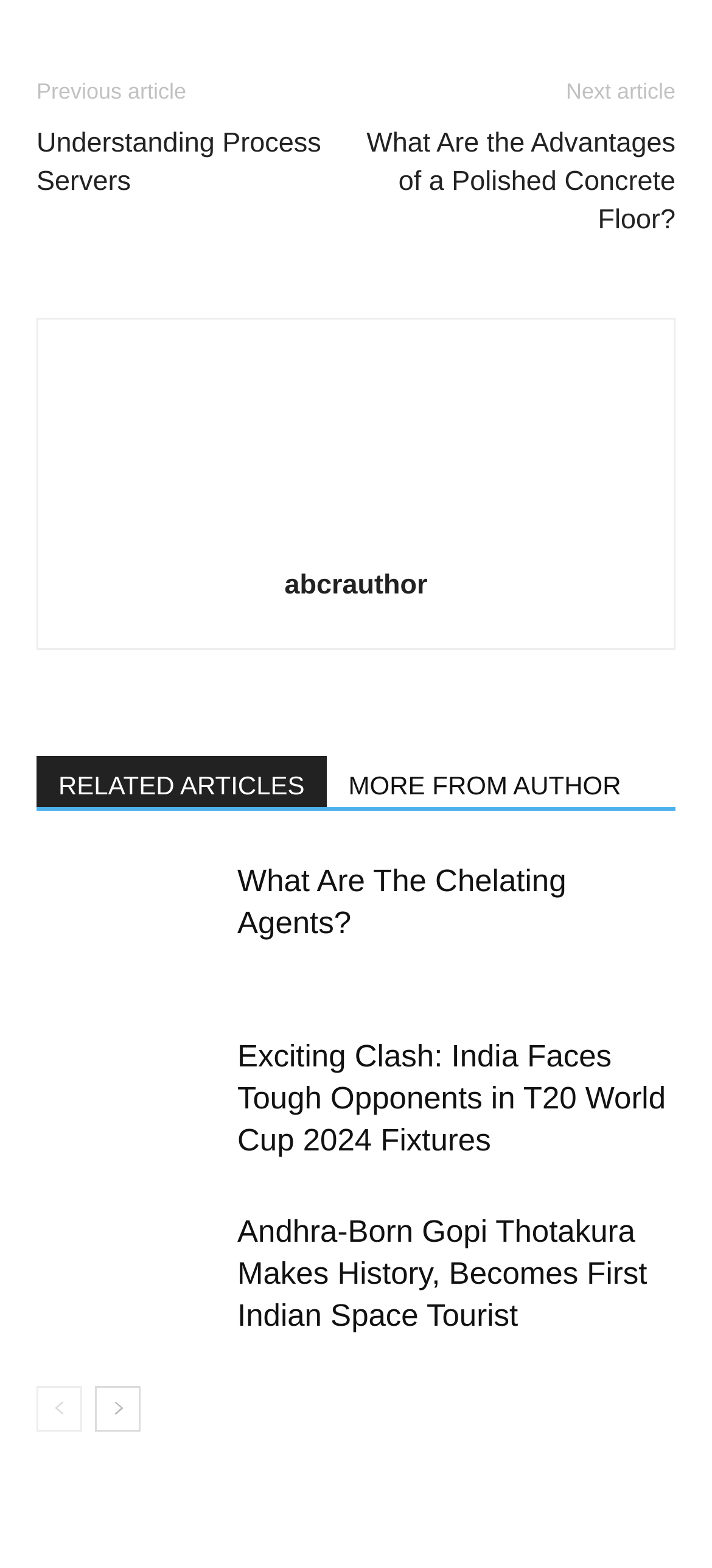Answer the following query concisely with a single word or phrase:
How many related articles are listed?

4